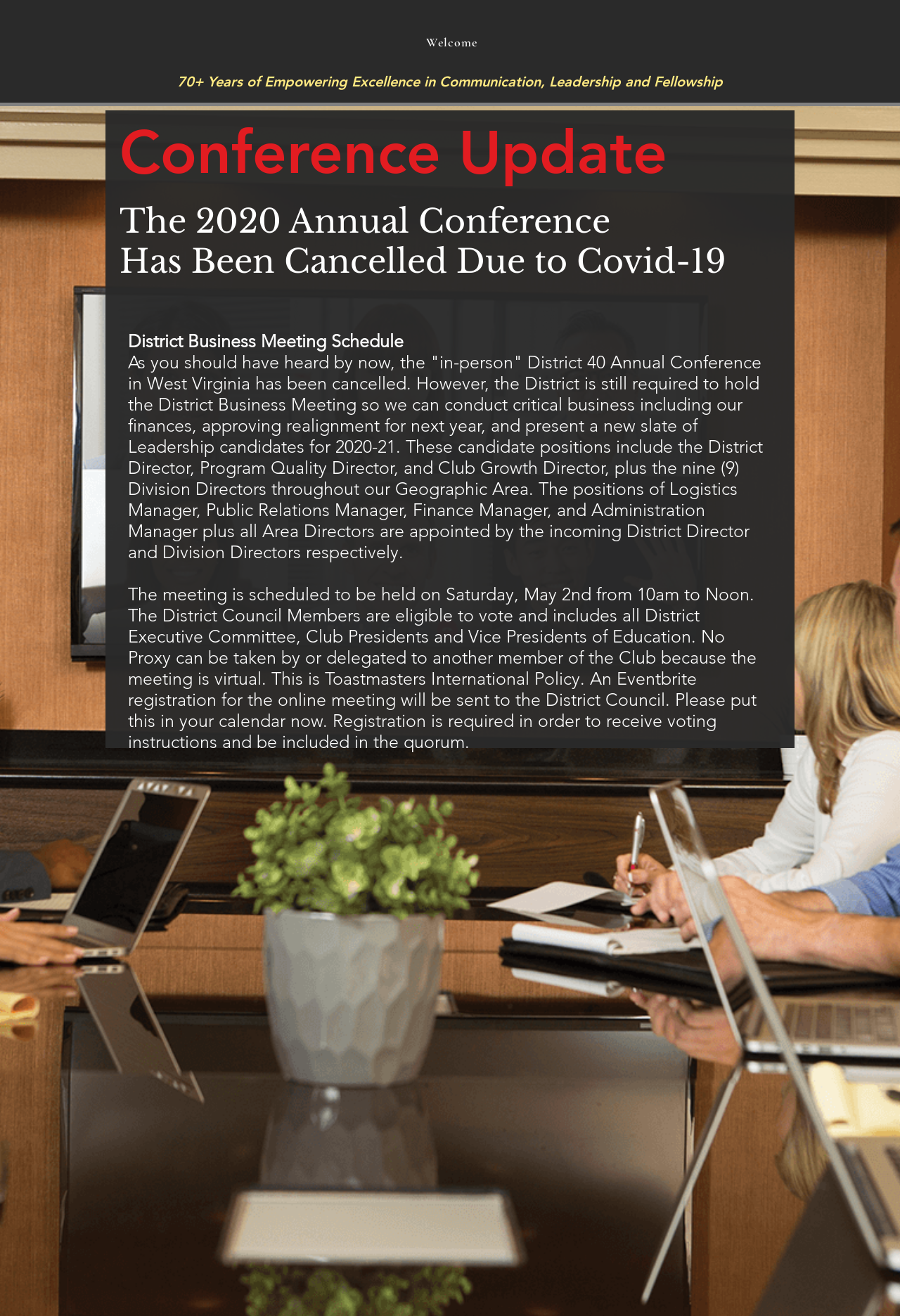Using details from the image, please answer the following question comprehensively:
When is the virtual District Business Meeting scheduled?

According to the webpage, the virtual District Business Meeting is scheduled to be held on Saturday, May 2nd from 10am to Noon.